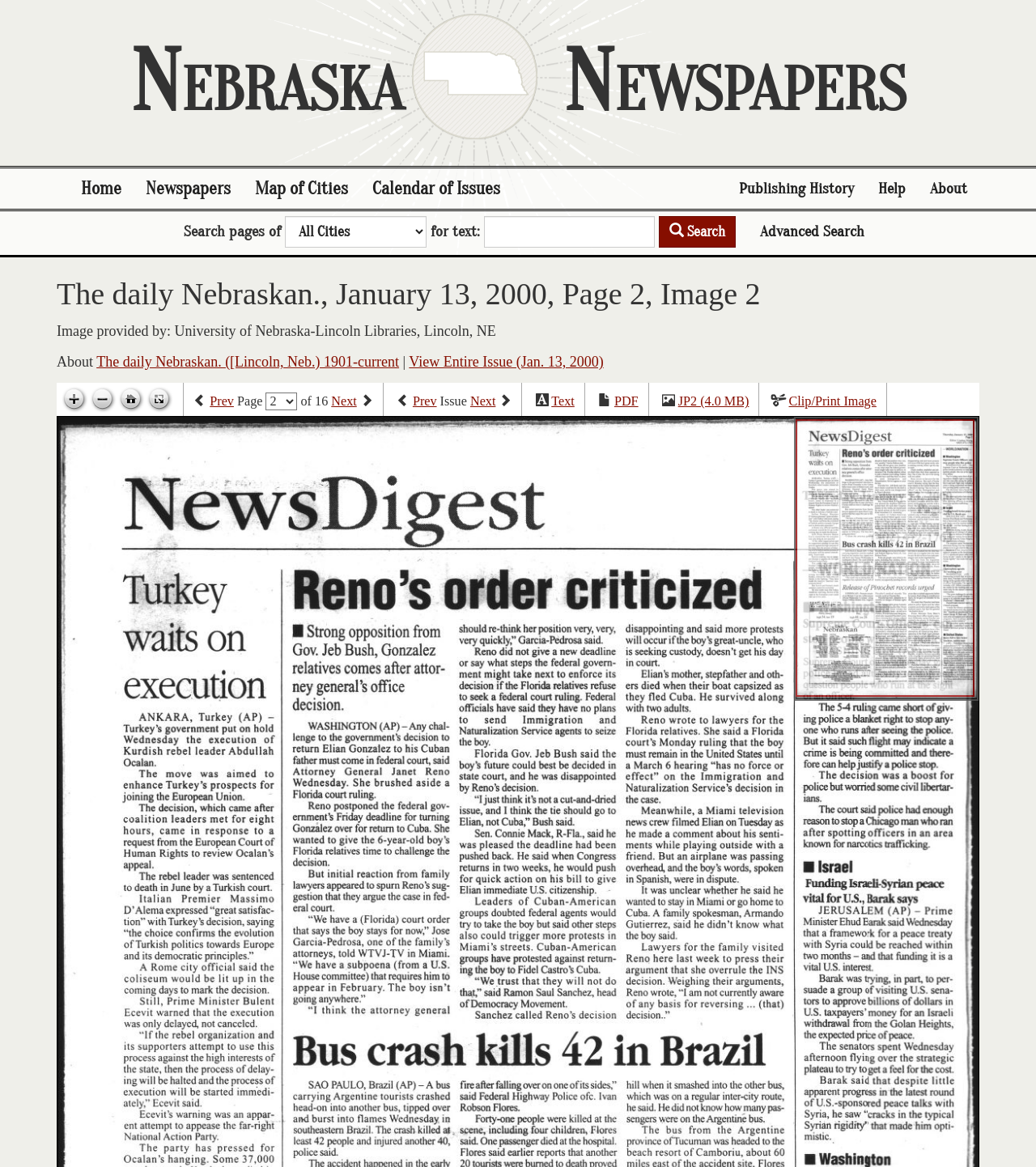Analyze the image and give a detailed response to the question:
What is the name of the library that provided the image?

The name of the library that provided the image can be found in the static text element at the top of the page, which reads 'Image provided by: University of Nebraska-Lincoln Libraries, Lincoln, NE'.